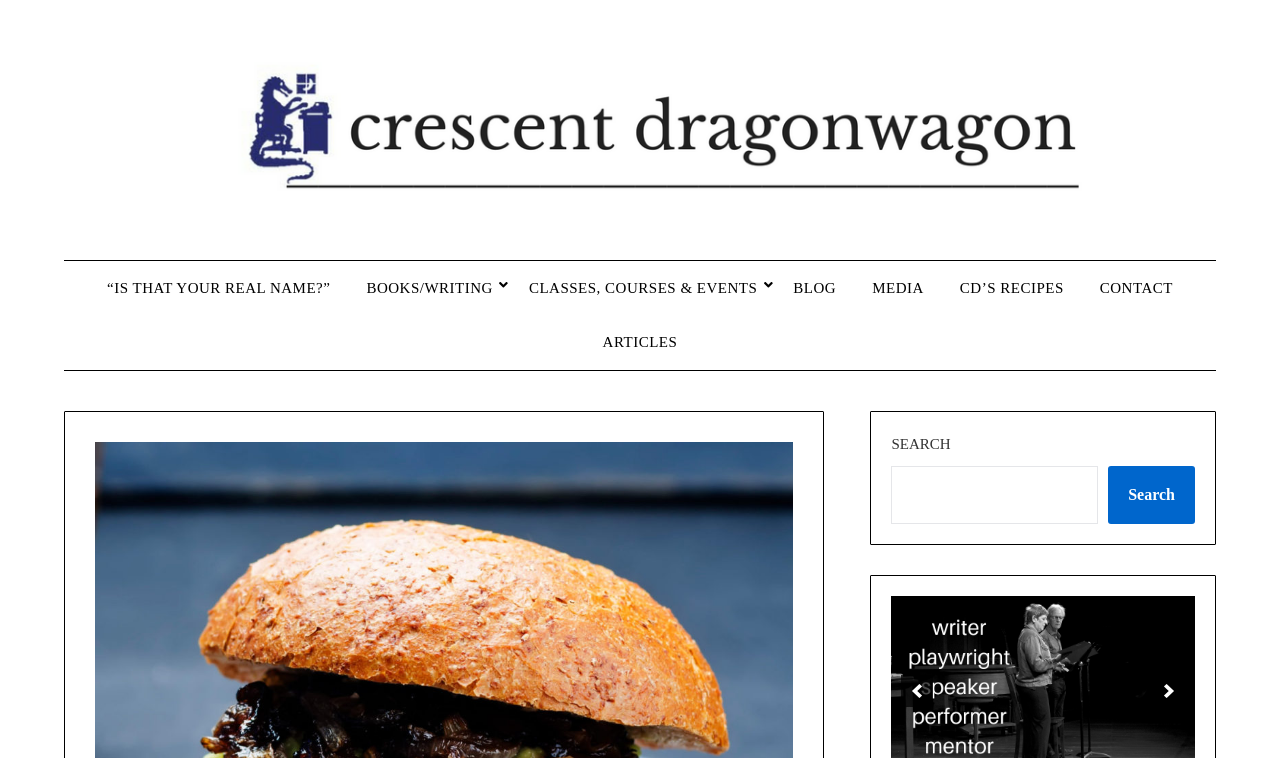Please identify the bounding box coordinates of the clickable area that will allow you to execute the instruction: "search".

[0.696, 0.615, 0.858, 0.691]